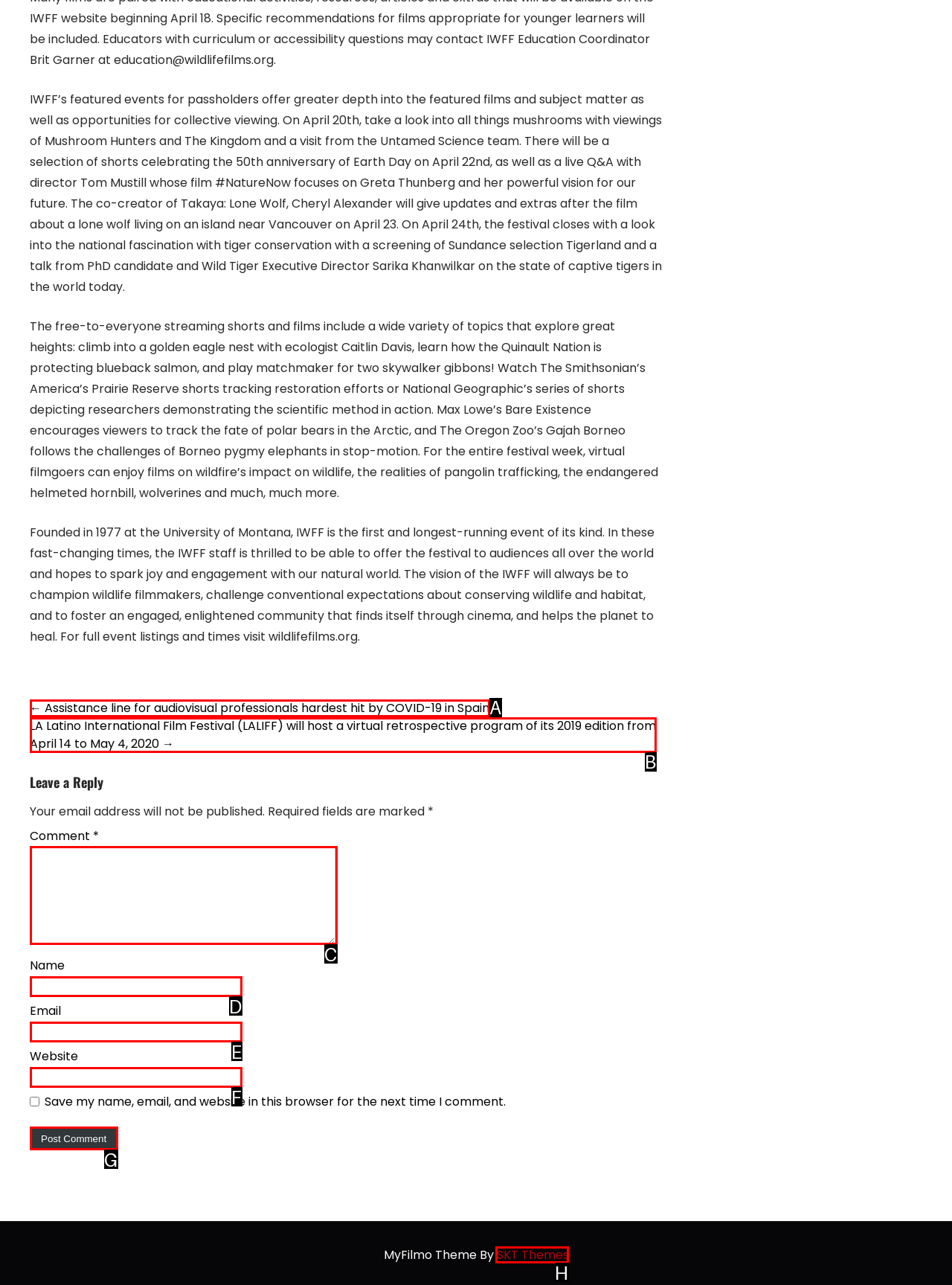Identify the letter of the option that should be selected to accomplish the following task: Visit the website of SKT Themes. Provide the letter directly.

H